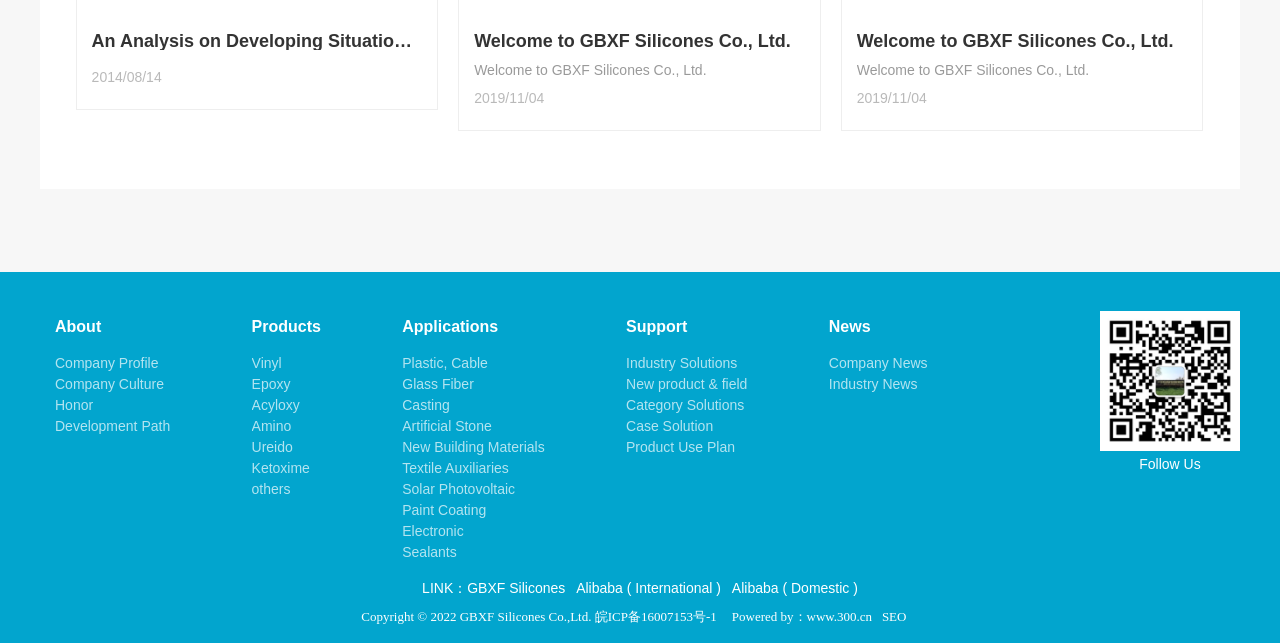What is the date of the news article?
Analyze the screenshot and provide a detailed answer to the question.

I found the dates of the news articles by looking at the StaticText elements on the webpage, which show the dates 2014/08/14 and 2019/11/04.